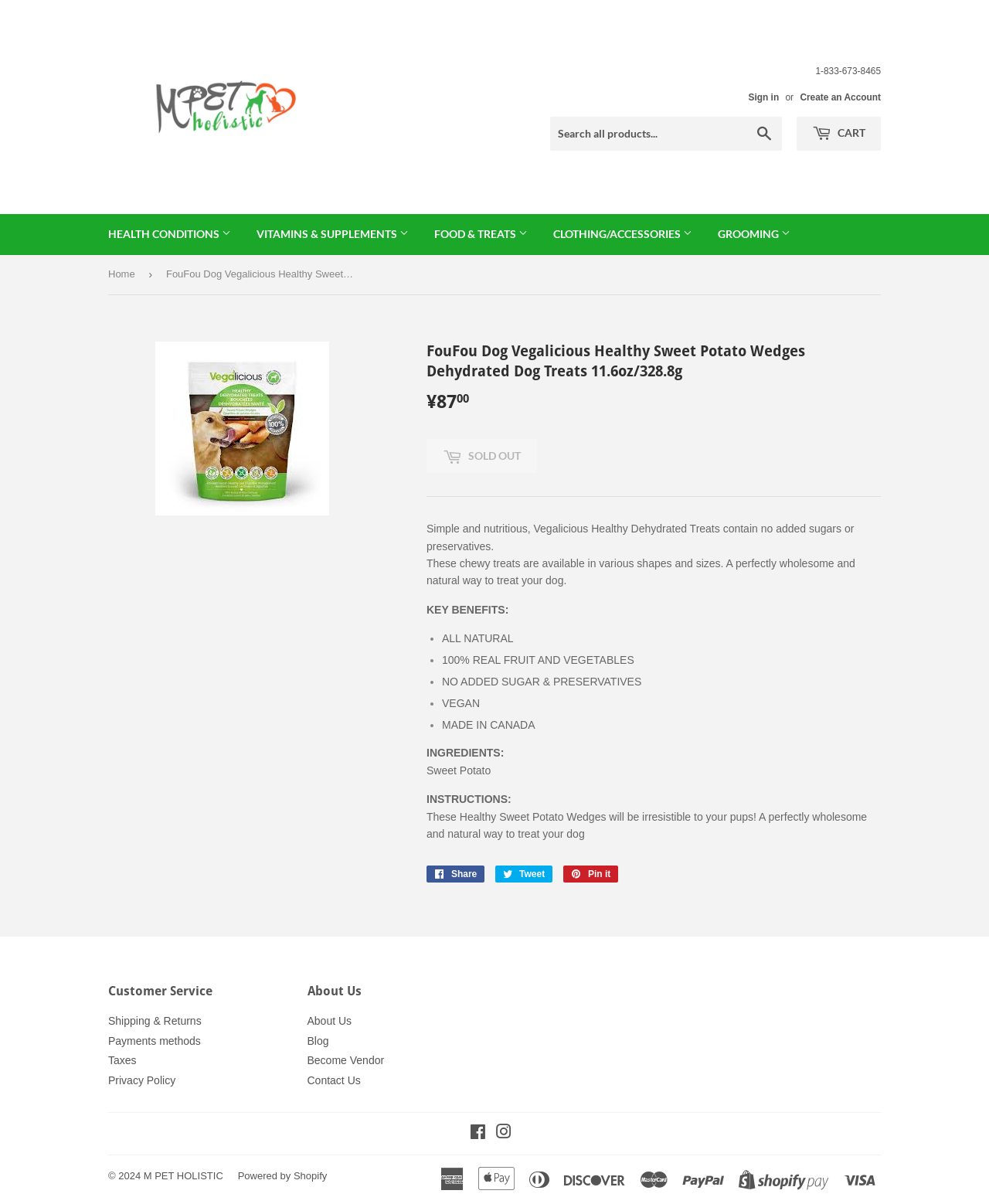Find the bounding box coordinates of the element to click in order to complete the given instruction: "Search all products."

[0.556, 0.097, 0.791, 0.125]